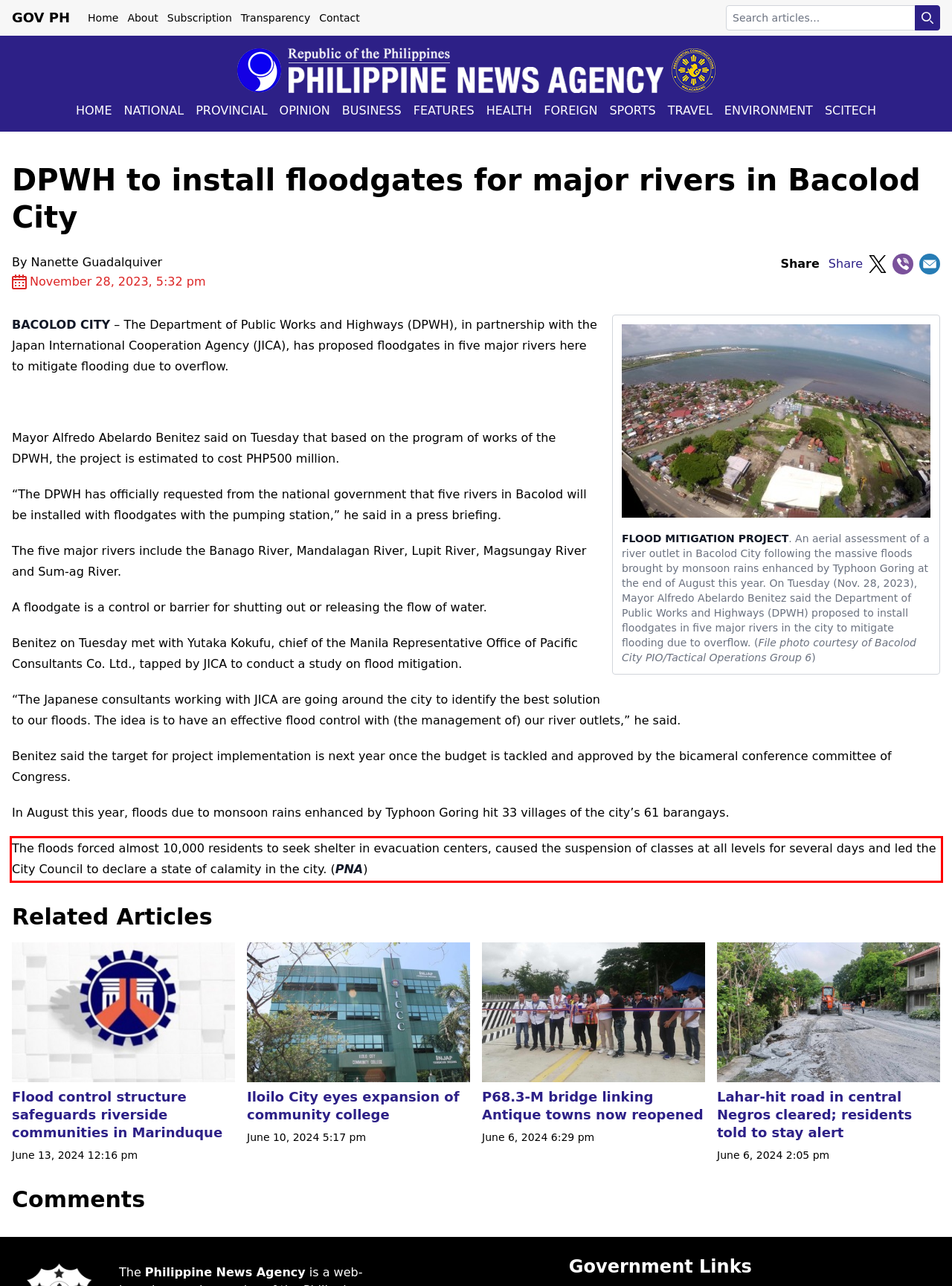The screenshot provided shows a webpage with a red bounding box. Apply OCR to the text within this red bounding box and provide the extracted content.

The floods forced almost 10,000 residents to seek shelter in evacuation centers, caused the suspension of classes at all levels for several days and led the City Council to declare a state of calamity in the city. (PNA)